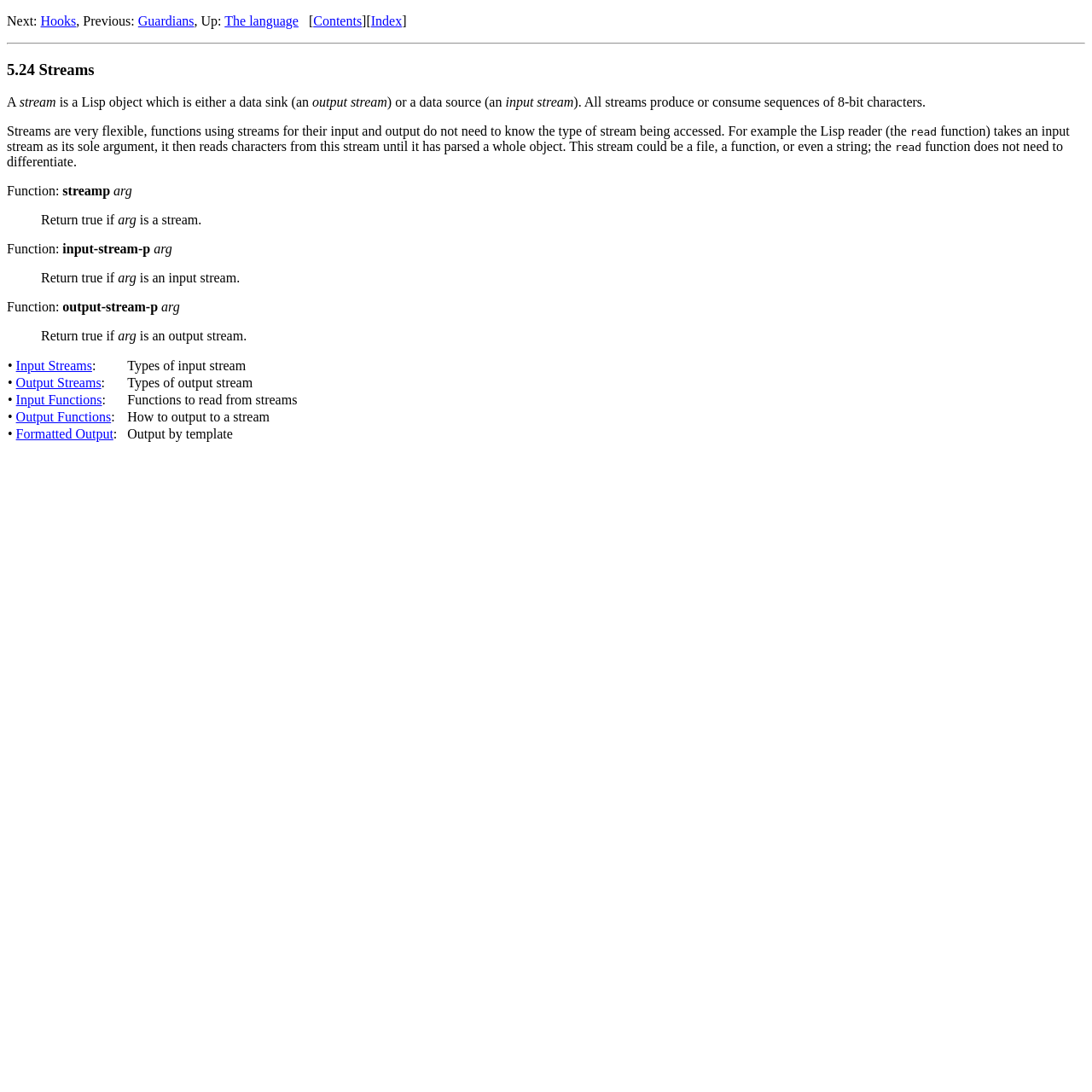Indicate the bounding box coordinates of the clickable region to achieve the following instruction: "Click on 'Hooks'."

[0.037, 0.012, 0.07, 0.026]